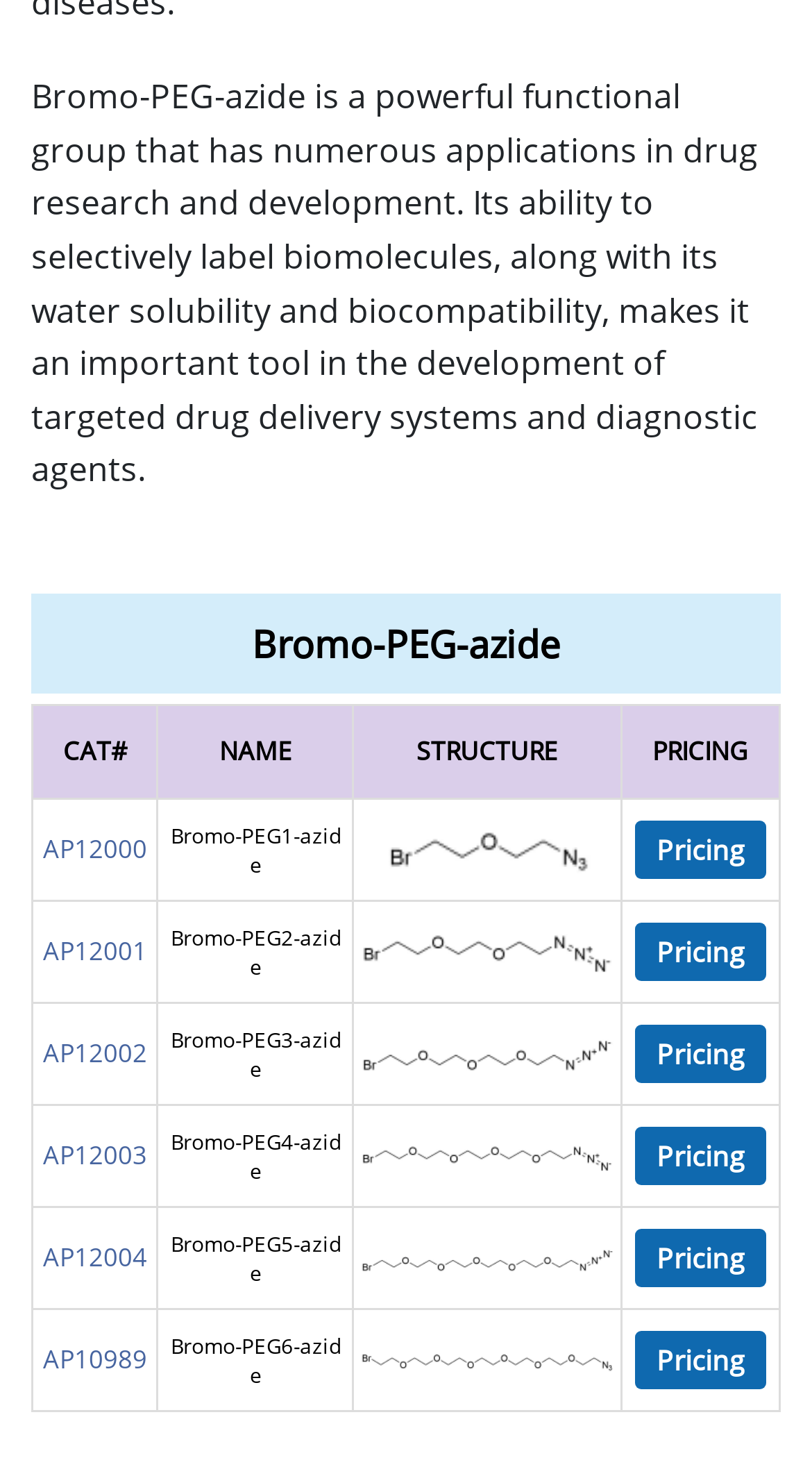Determine the bounding box coordinates for the area that needs to be clicked to fulfill this task: "read the primary menu". The coordinates must be given as four float numbers between 0 and 1, i.e., [left, top, right, bottom].

None